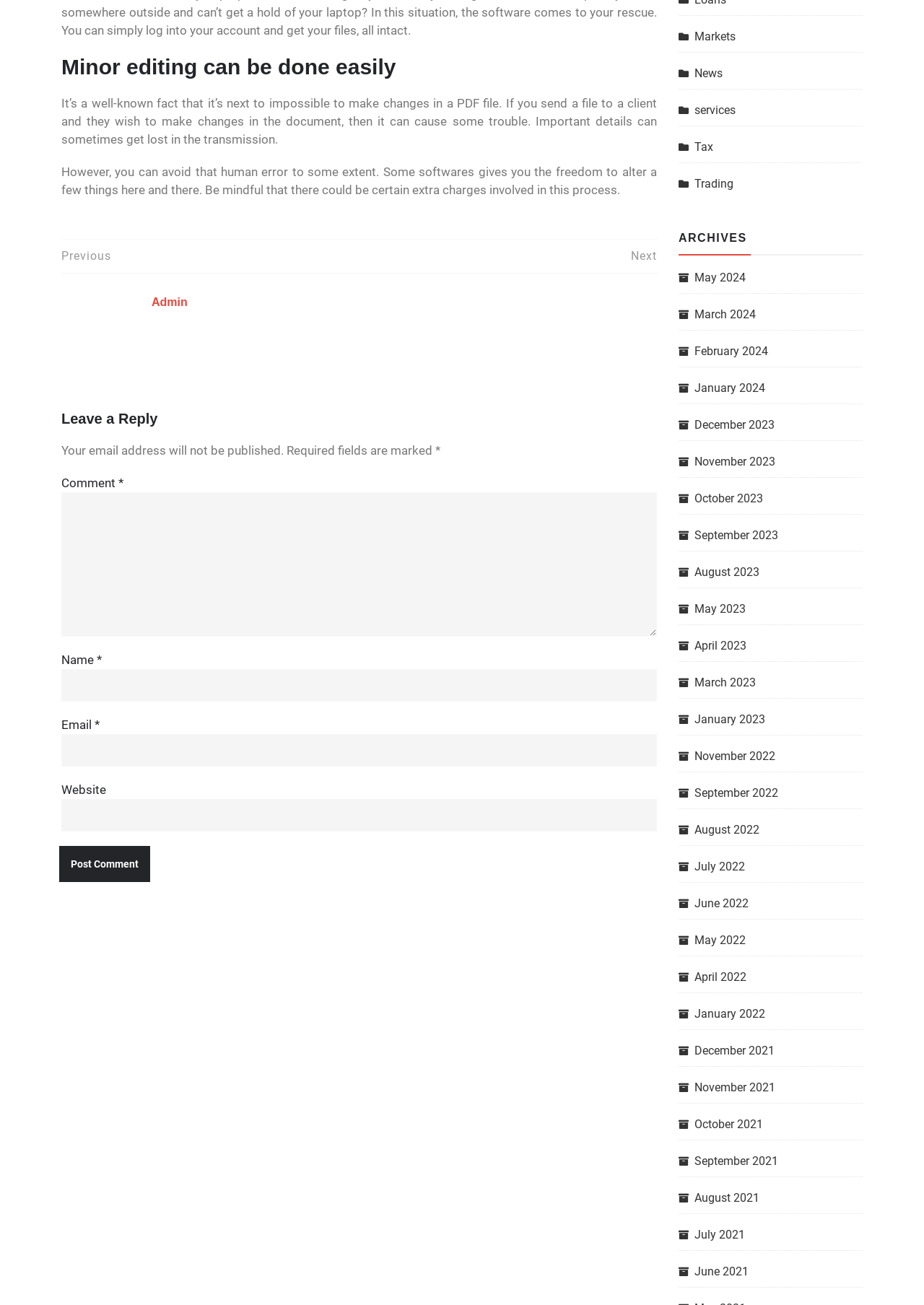Please locate the bounding box coordinates of the element that should be clicked to complete the given instruction: "Click on the 'Post Comment' button".

[0.064, 0.648, 0.162, 0.676]